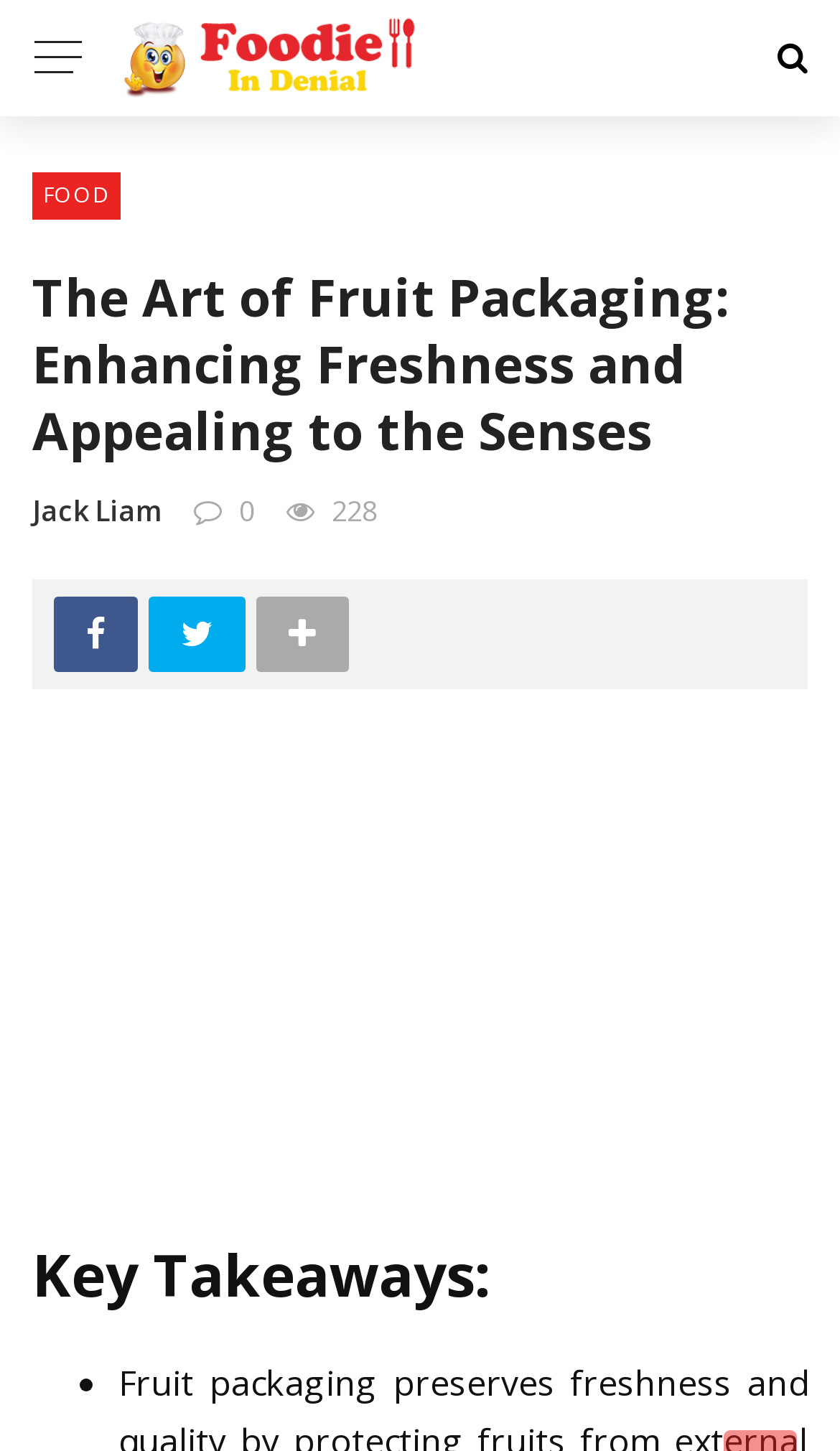Extract the main headline from the webpage and generate its text.

The Art of Fruit Packaging: Enhancing Freshness and Appealing to the Senses